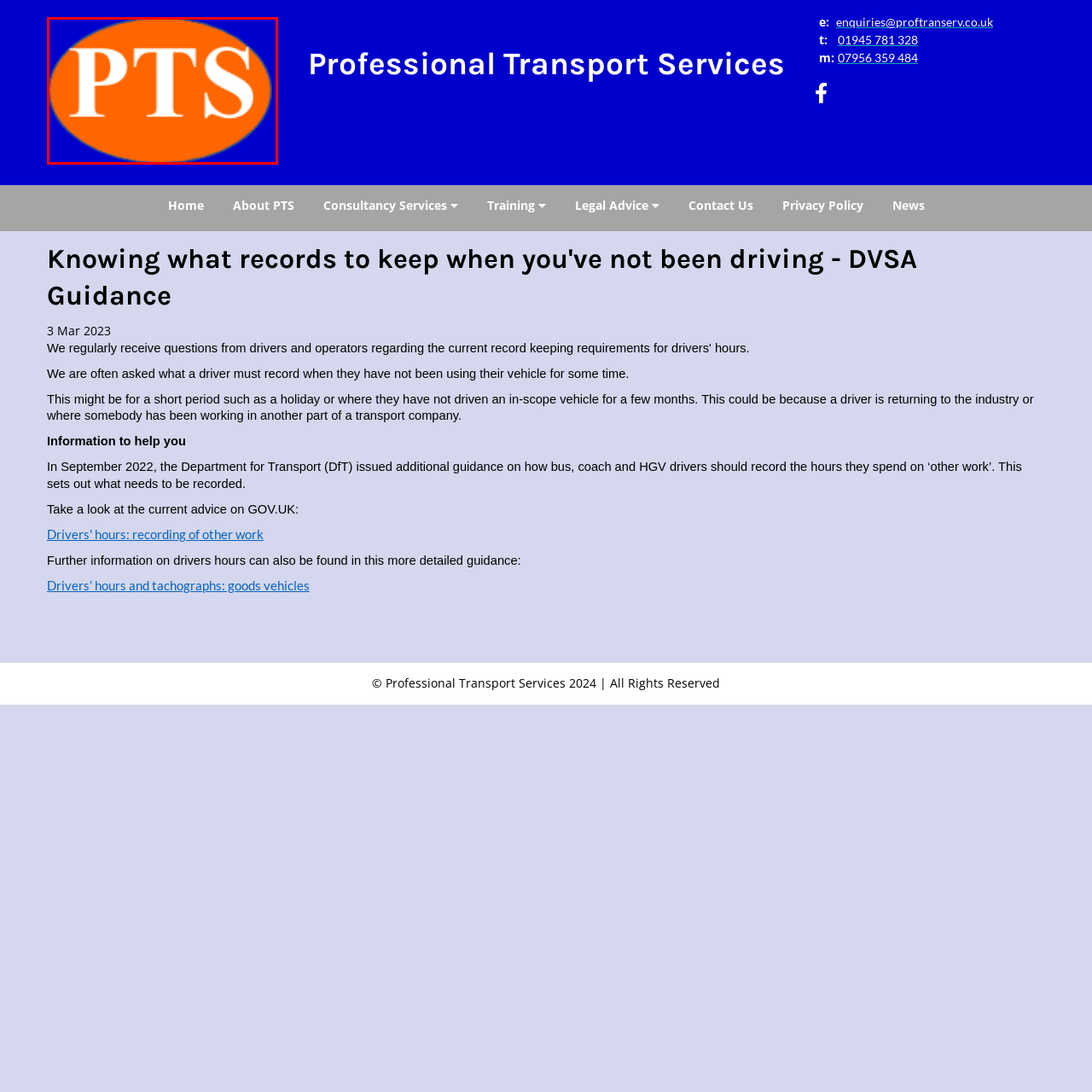Look at the area marked with a blue rectangle, What shape encases the PTS logo? 
Provide your answer using a single word or phrase.

oval